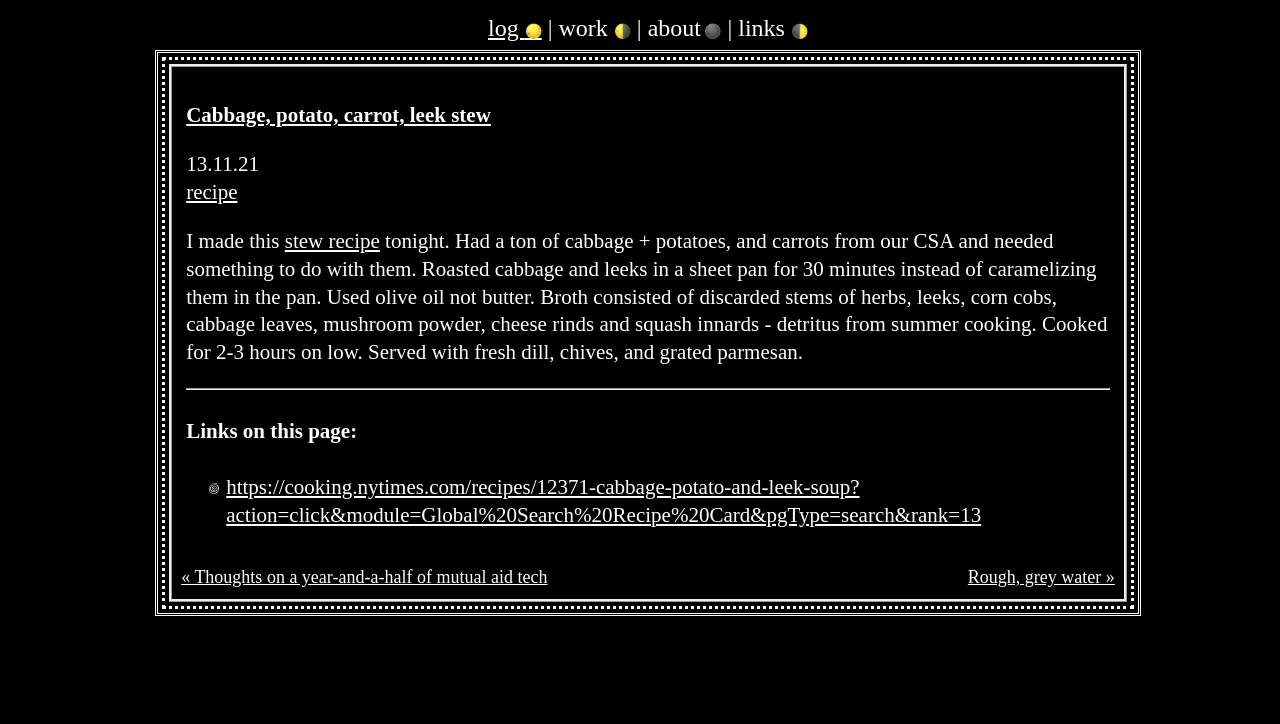Determine the primary headline of the webpage.

Cabbage, potato, carrot, leek stew